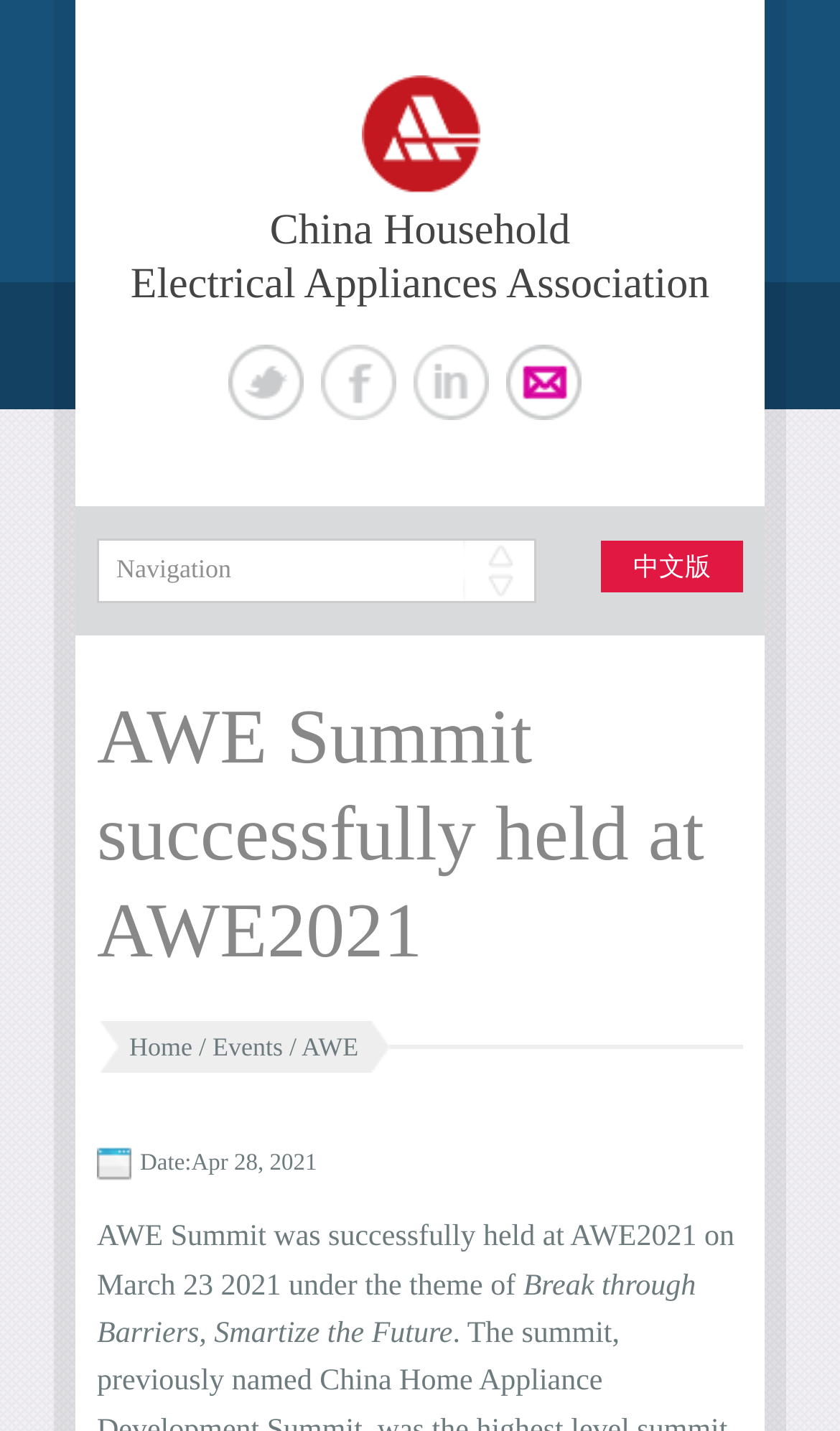Pinpoint the bounding box coordinates of the clickable element to carry out the following instruction: "Click on Twitter."

[0.271, 0.241, 0.36, 0.294]